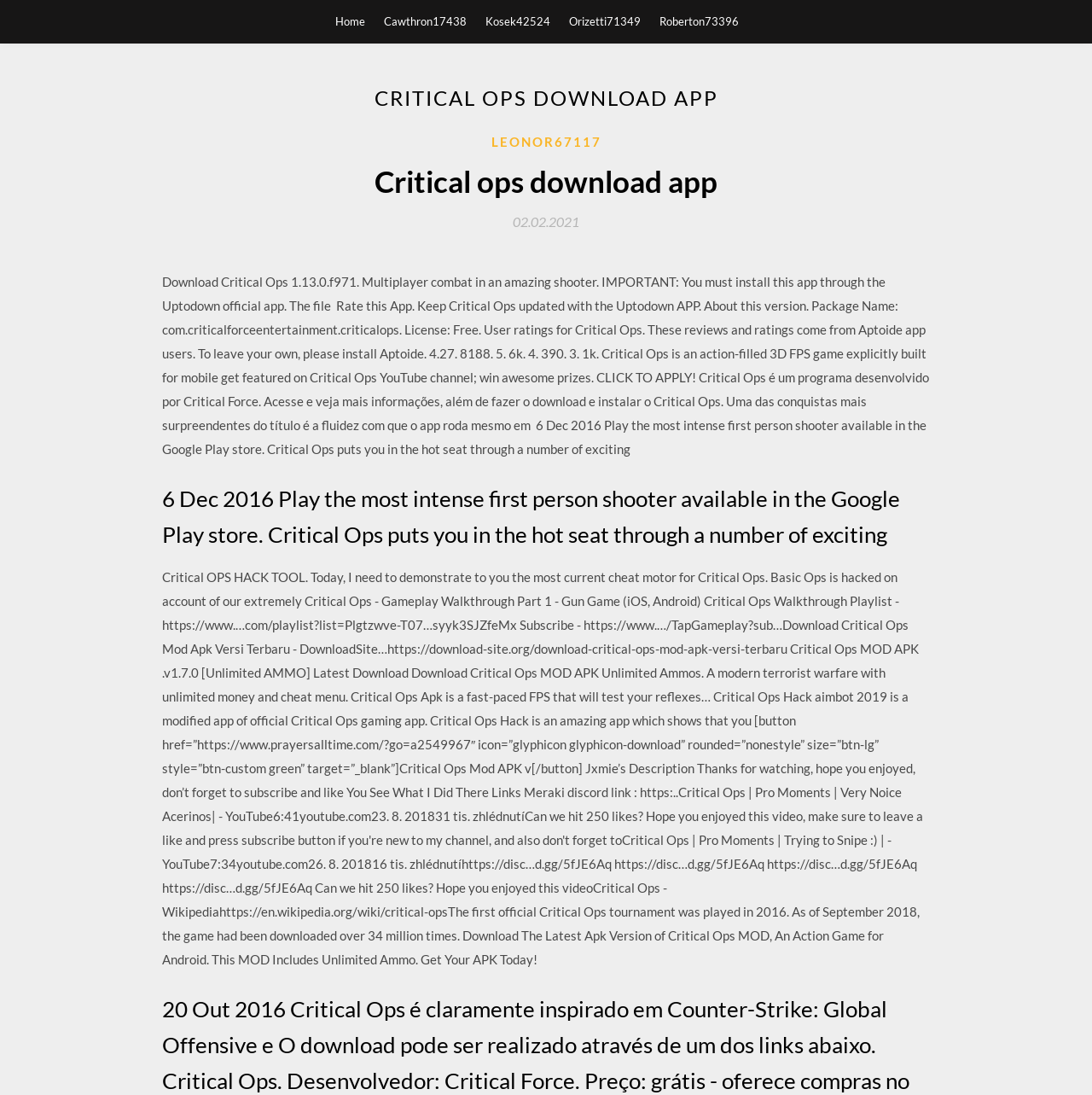What is the genre of the game Critical Ops?
Please provide a single word or phrase as your answer based on the image.

First person shooter